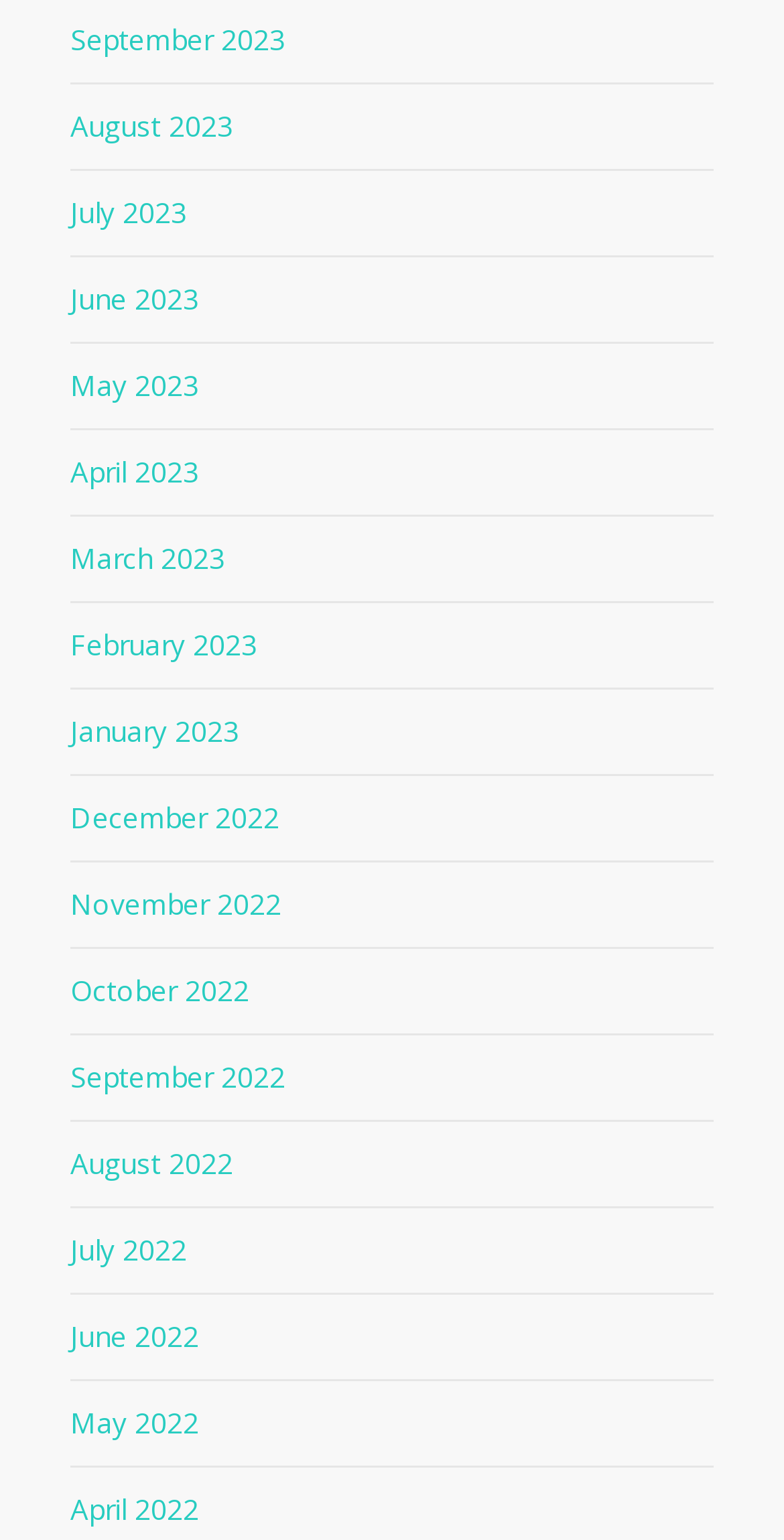Determine the bounding box coordinates for the region that must be clicked to execute the following instruction: "check November 2022".

[0.09, 0.574, 0.359, 0.599]